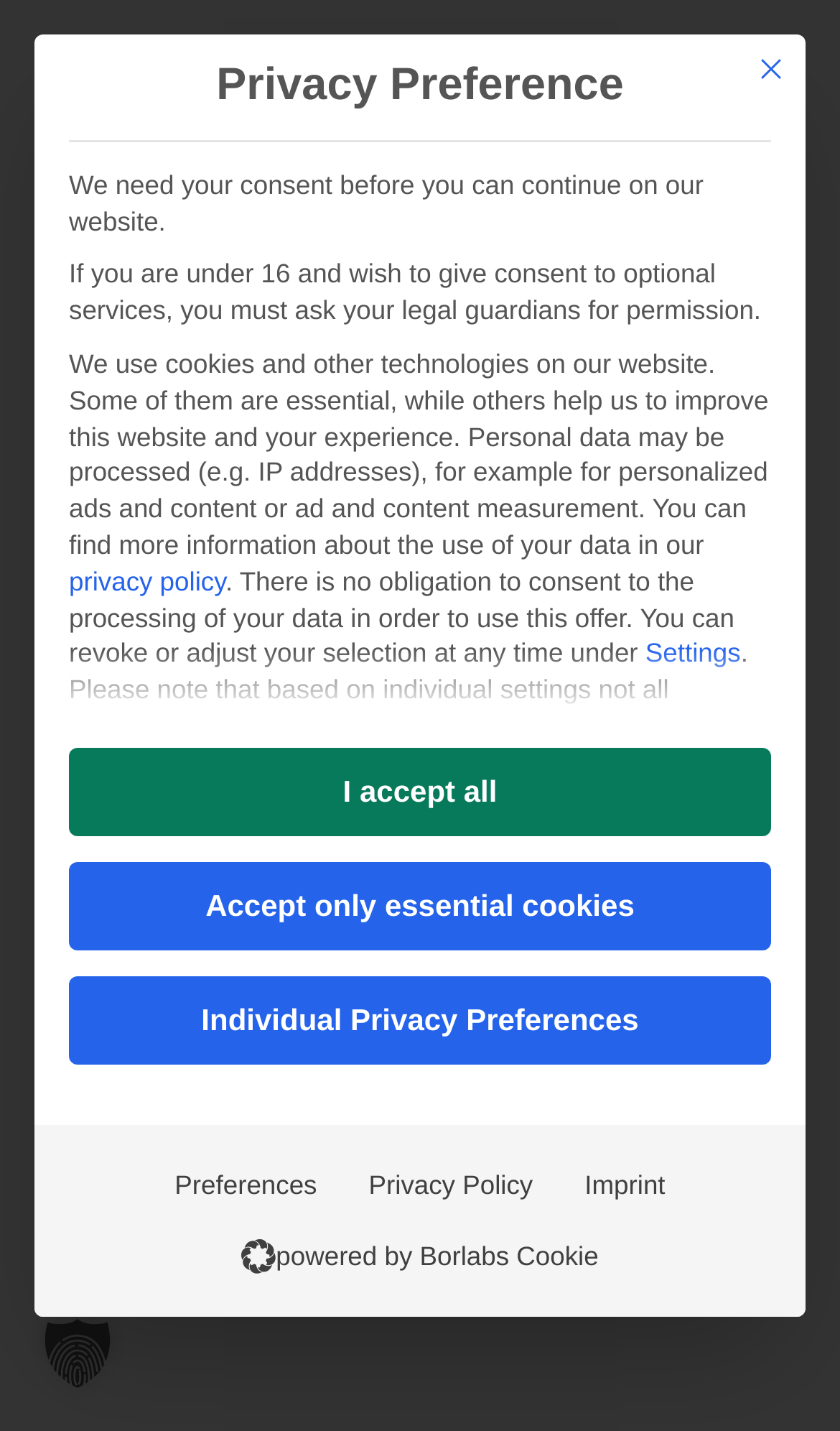Locate the bounding box coordinates of the area to click to fulfill this instruction: "close the dialog". The bounding box should be presented as four float numbers between 0 and 1, in the order [left, top, right, bottom].

[0.877, 0.024, 0.959, 0.072]